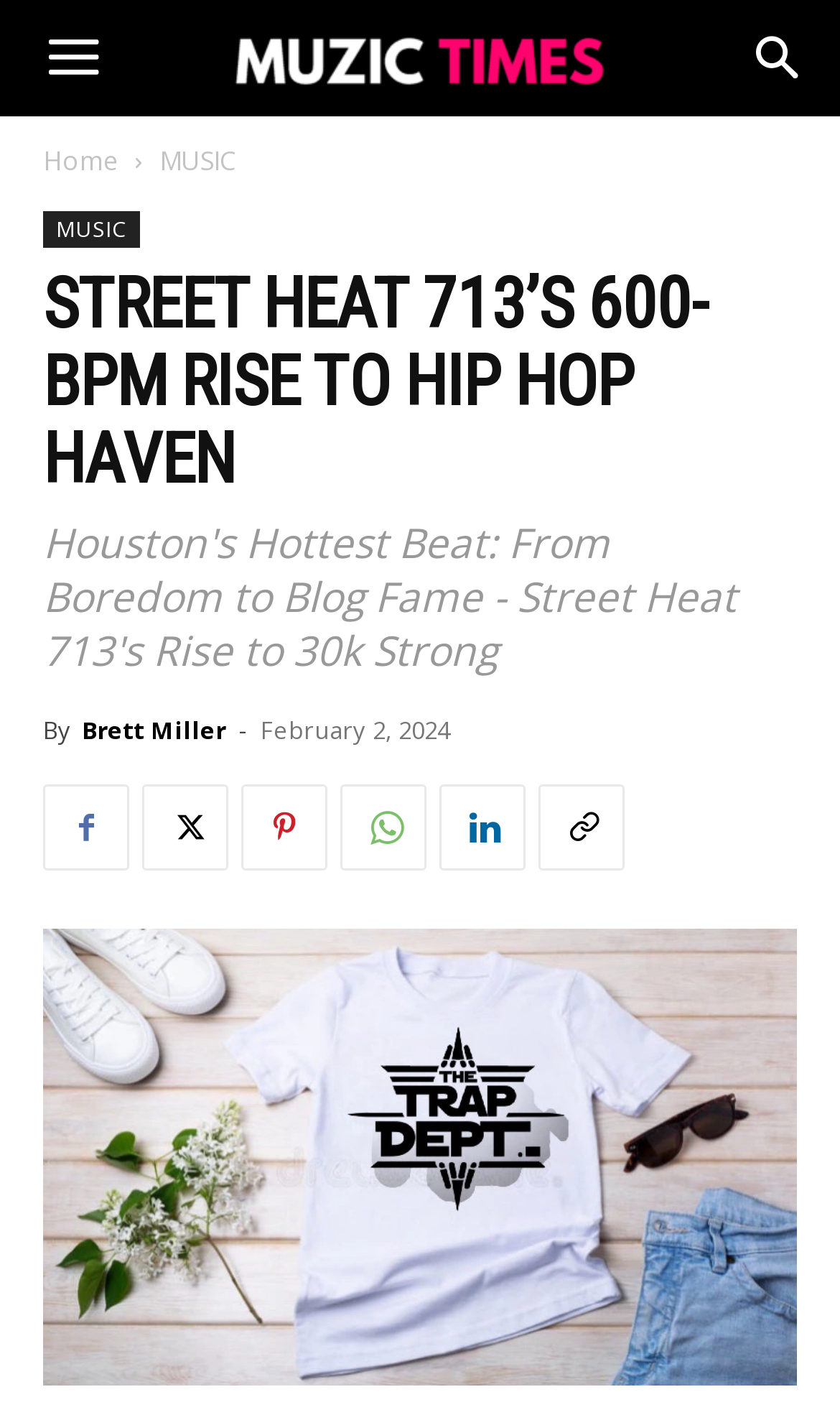Please predict the bounding box coordinates of the element's region where a click is necessary to complete the following instruction: "Open the 'Menu'". The coordinates should be represented by four float numbers between 0 and 1, i.e., [left, top, right, bottom].

[0.005, 0.0, 0.169, 0.082]